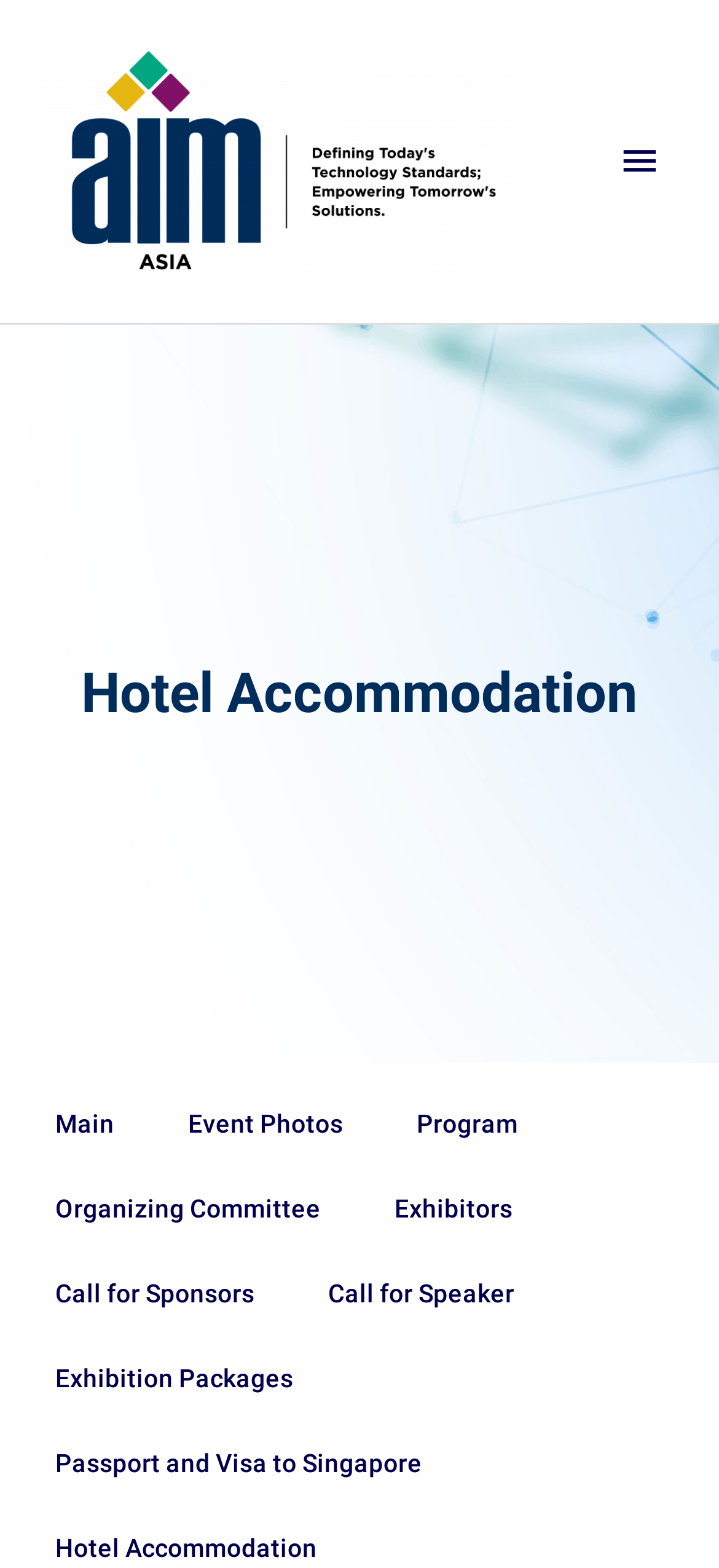Extract the bounding box coordinates for the HTML element that matches this description: "Event Photos". The coordinates should be four float numbers between 0 and 1, i.e., [left, top, right, bottom].

[0.21, 0.69, 0.528, 0.744]